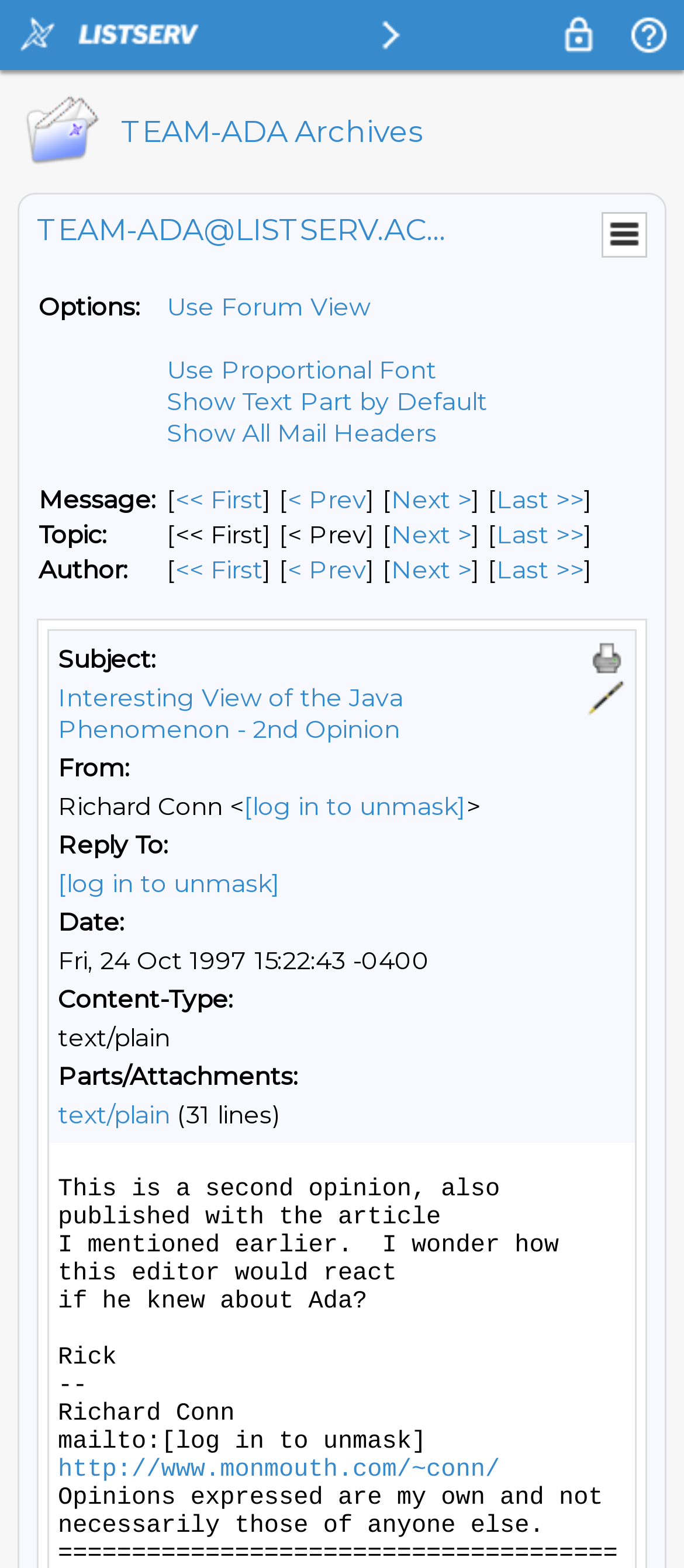Using the format (top-left x, top-left y, bottom-right x, bottom-right y), provide the bounding box coordinates for the described UI element. All values should be floating point numbers between 0 and 1: Use Proportional Font

[0.244, 0.226, 0.638, 0.246]